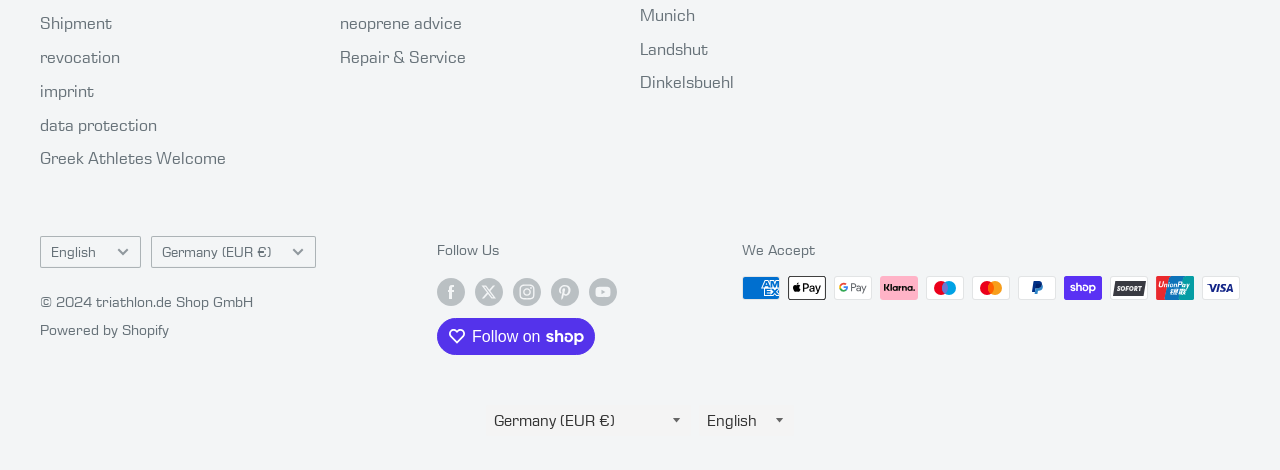How many social media platforms are listed to follow?
Please provide a single word or phrase based on the screenshot.

5